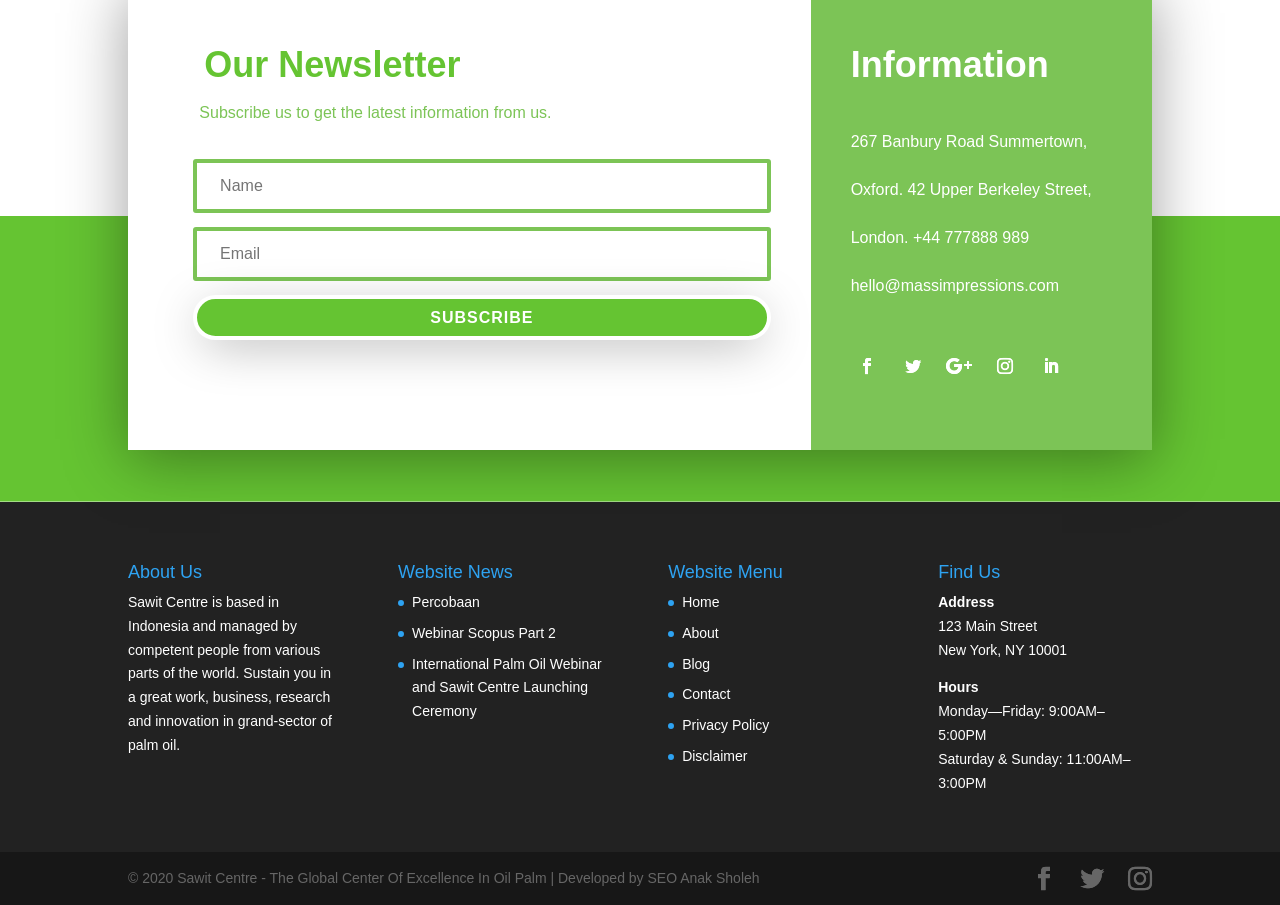Specify the bounding box coordinates of the area that needs to be clicked to achieve the following instruction: "Visit the About Us page".

[0.1, 0.622, 0.267, 0.653]